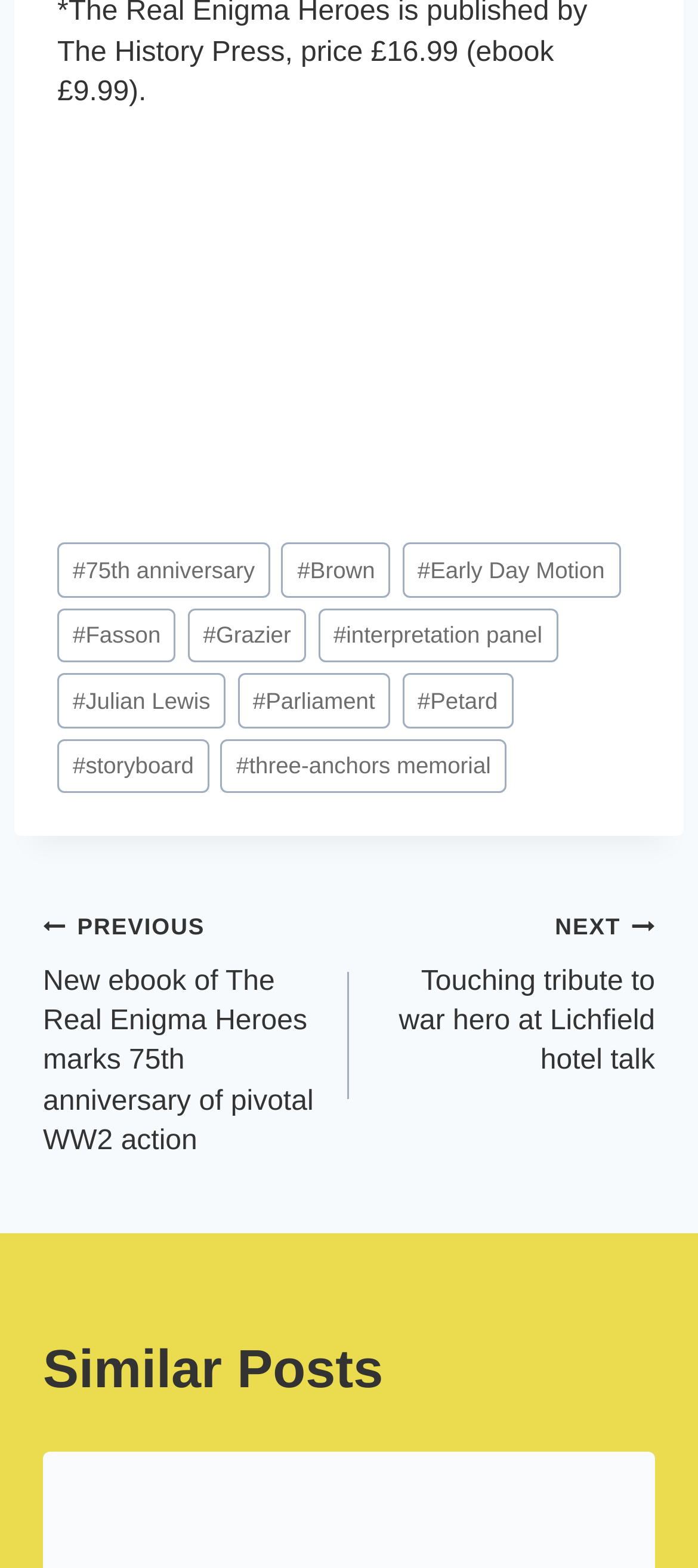Analyze the image and answer the question with as much detail as possible: 
How many links are in the footer?

I counted the number of link elements within the FooterAsNonLandmark element, which are 9 links with text '#75th anniversary', '#Brown', '#Early Day Motion', '#Fasson', '#Grazier', '#interpretation panel', '#Julian Lewis', '#Parliament', and '#Petard'.